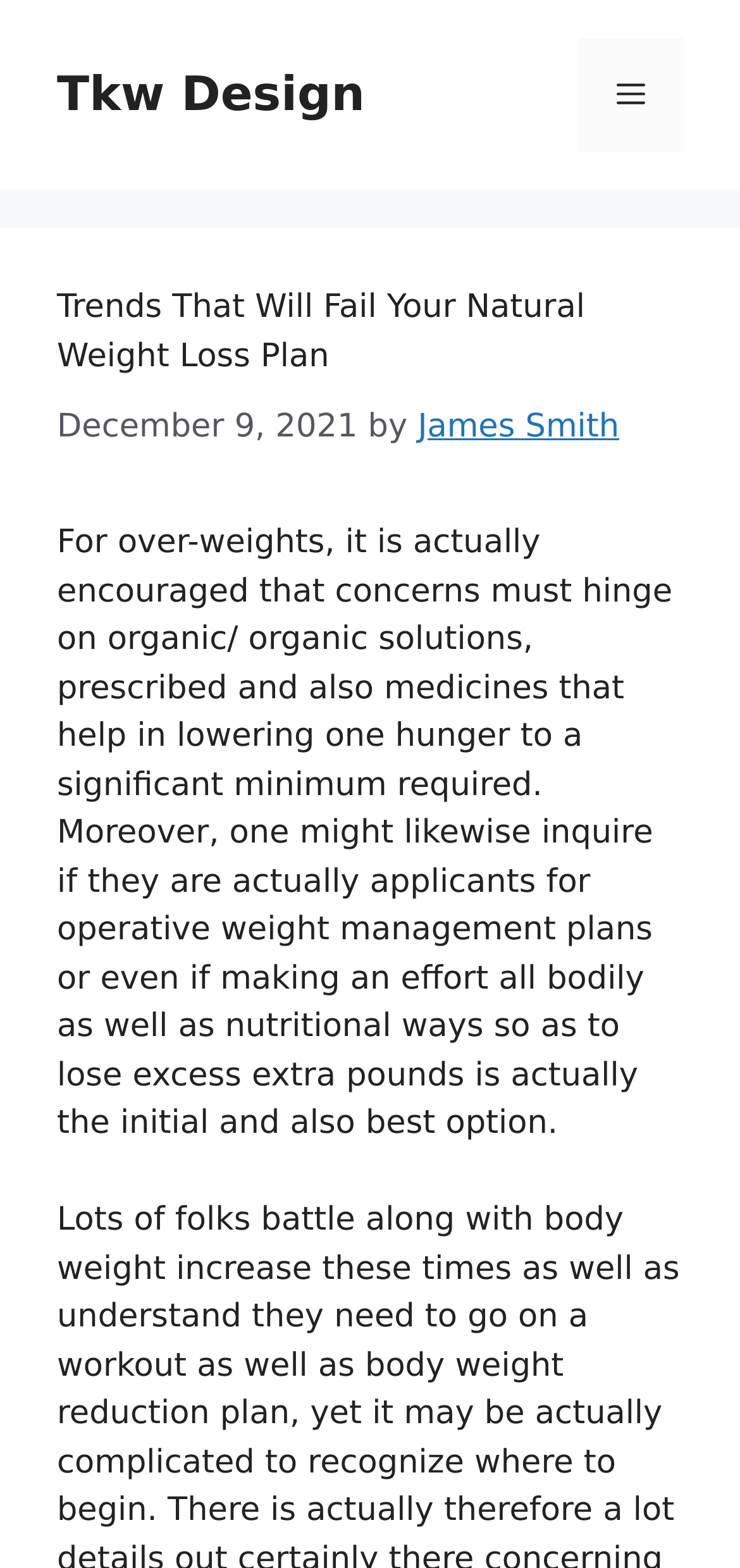What is the main topic of this article?
Based on the screenshot, provide your answer in one word or phrase.

Natural Weight Loss Plan